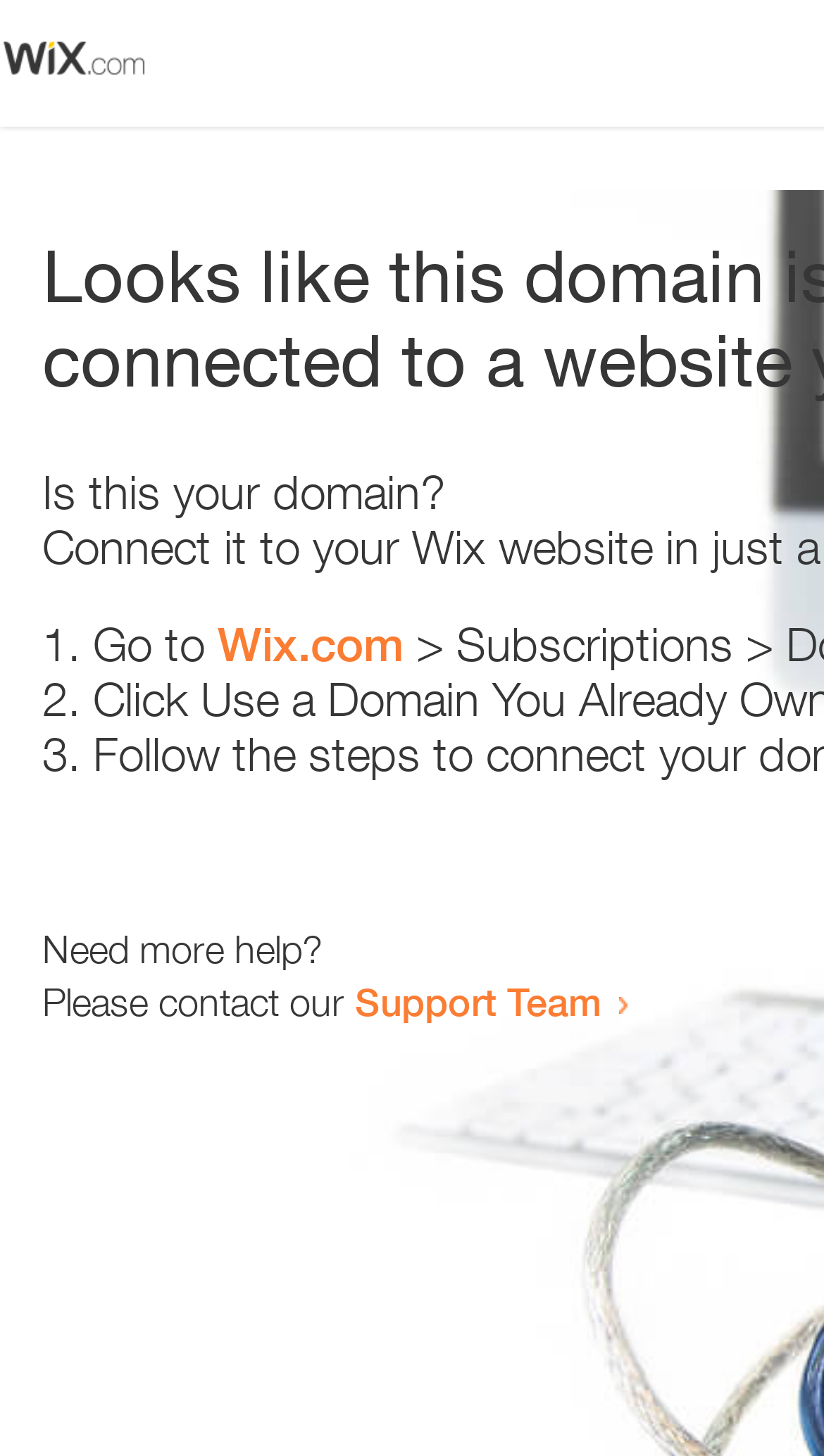Extract the bounding box coordinates of the UI element described: "Wix.com". Provide the coordinates in the format [left, top, right, bottom] with values ranging from 0 to 1.

[0.264, 0.424, 0.49, 0.461]